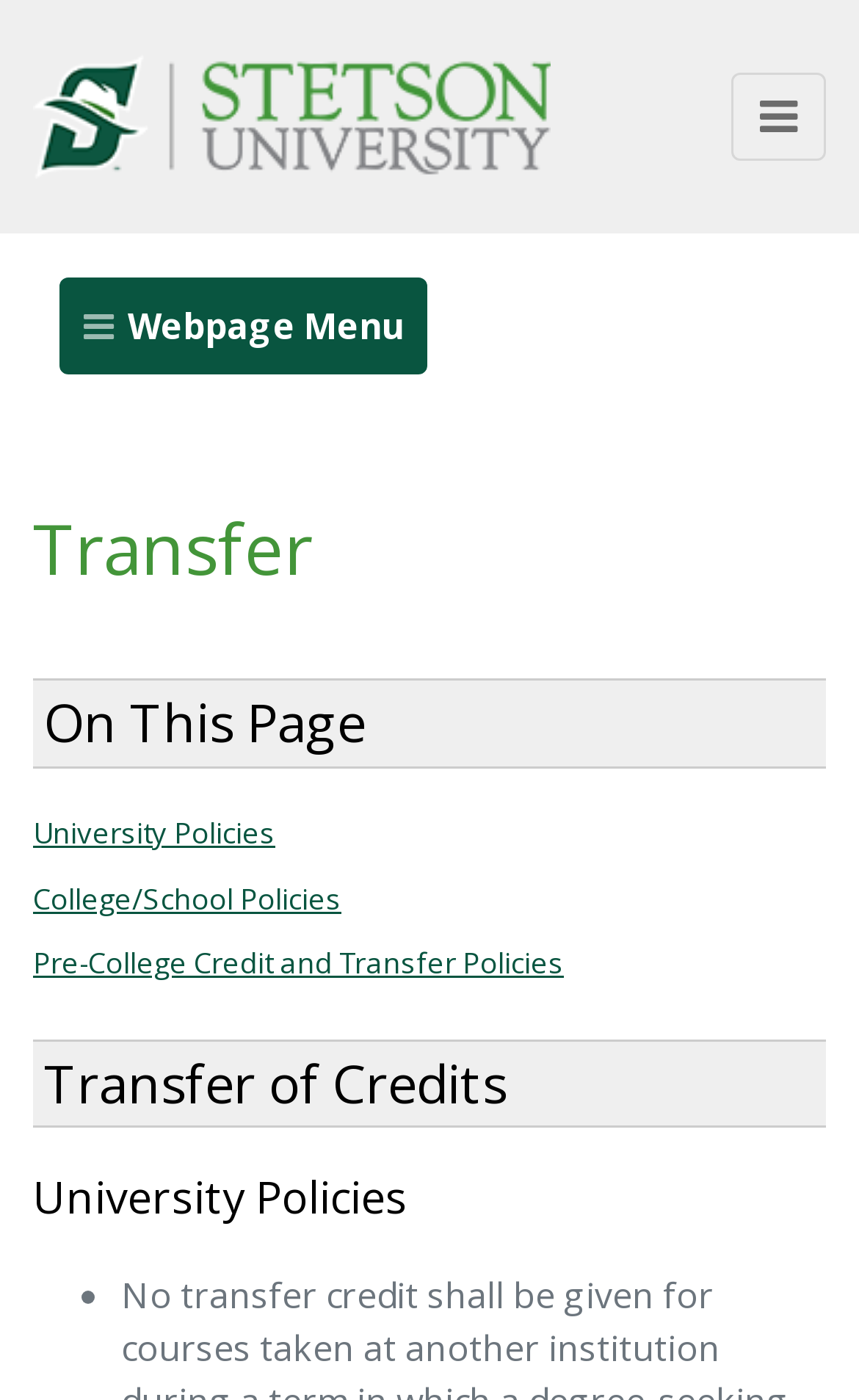How many headings are there on this webpage?
Refer to the image and respond with a one-word or short-phrase answer.

4